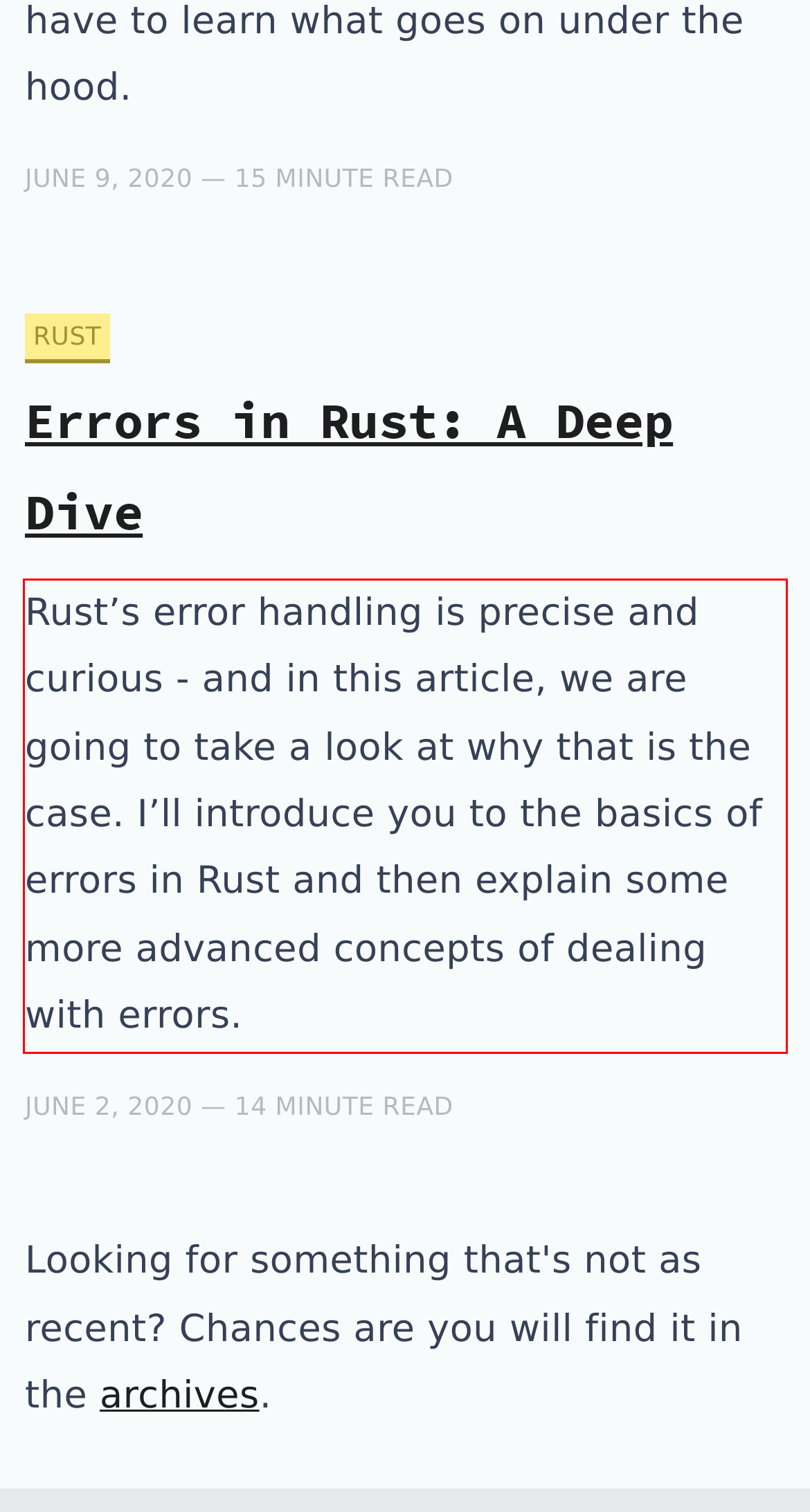You are provided with a screenshot of a webpage that includes a red bounding box. Extract and generate the text content found within the red bounding box.

Rust’s error handling is precise and curious - and in this article, we are going to take a look at why that is the case. I’ll introduce you to the basics of errors in Rust and then explain some more advanced concepts of dealing with errors.